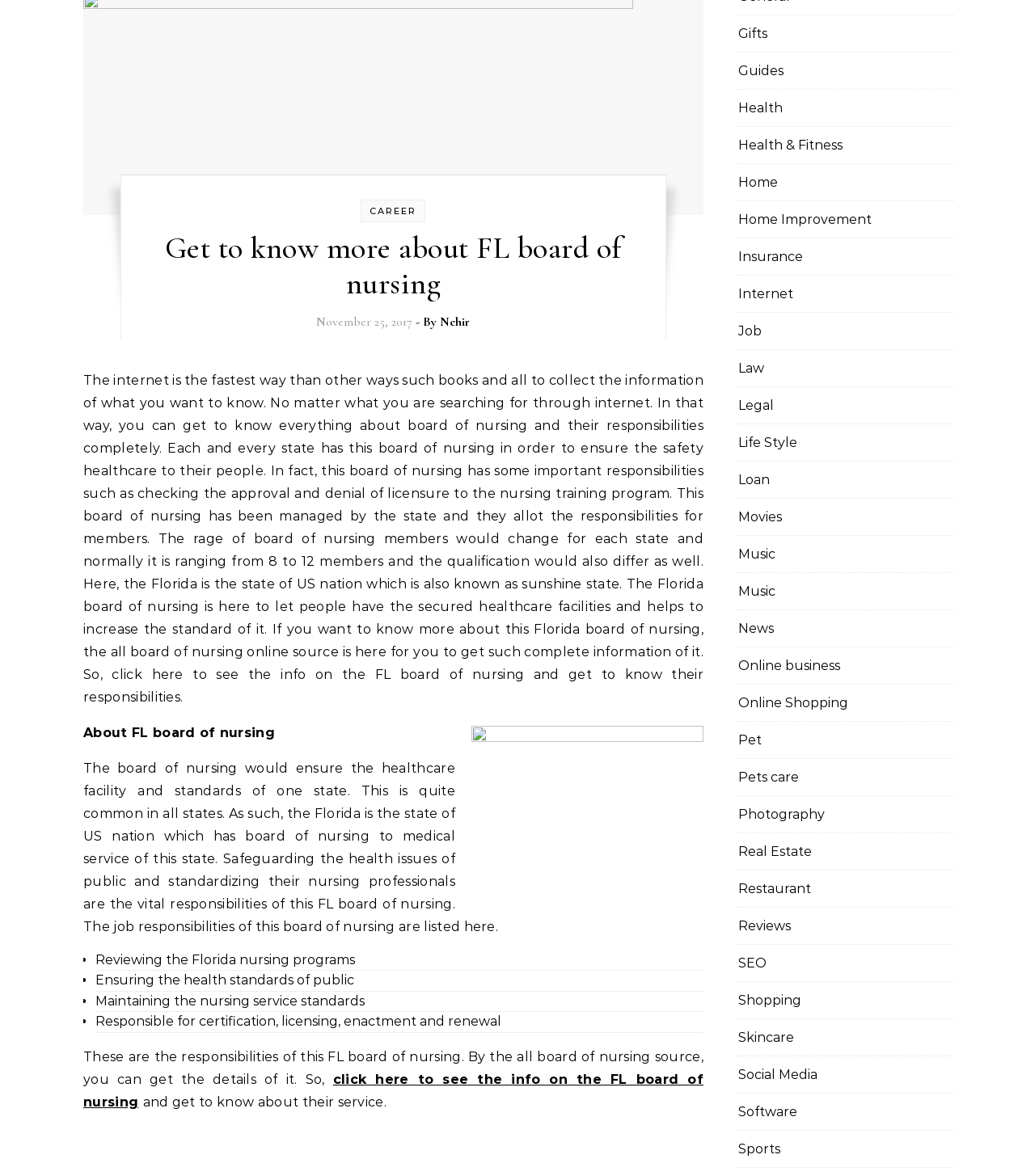Determine the bounding box coordinates of the region I should click to achieve the following instruction: "Click on 'Nehir'". Ensure the bounding box coordinates are four float numbers between 0 and 1, i.e., [left, top, right, bottom].

[0.425, 0.267, 0.454, 0.28]